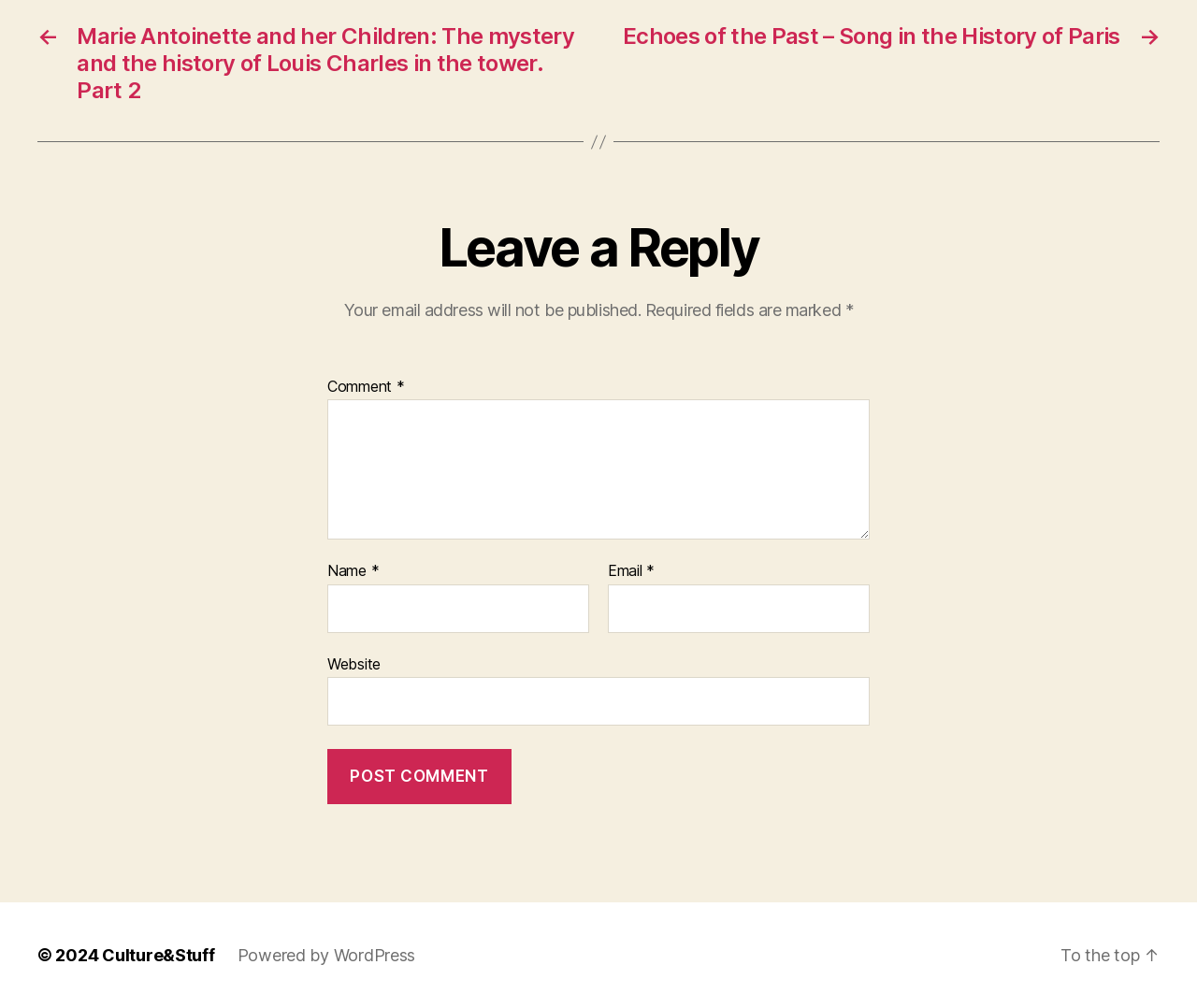Please provide a detailed answer to the question below by examining the image:
What is the copyright year mentioned at the bottom of the page?

The copyright year is mentioned at the bottom of the page, next to the 'Culture&Stuff' and 'Powered by WordPress' links, indicating that the website's content is copyrighted until 2024.